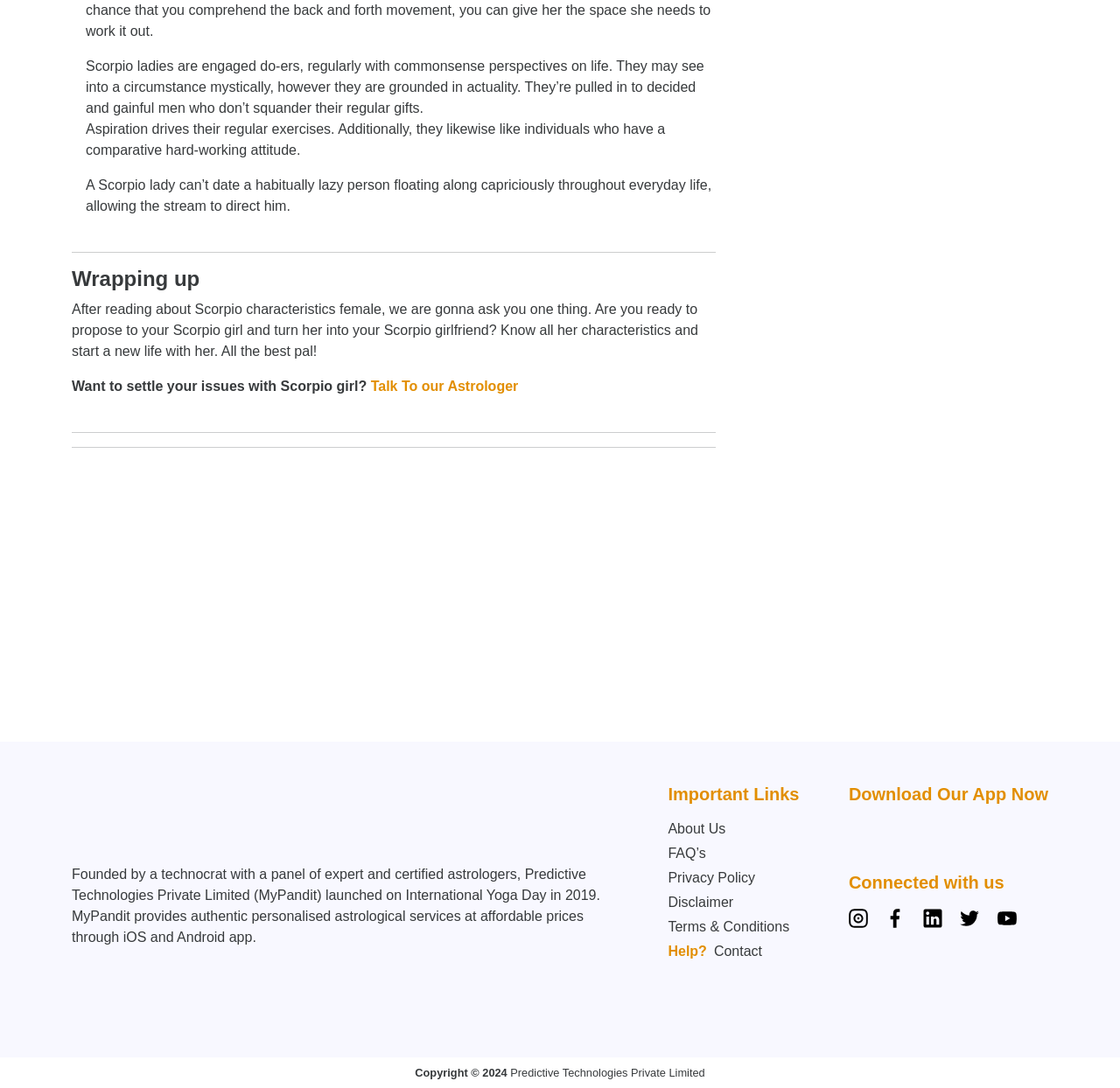Could you find the bounding box coordinates of the clickable area to complete this instruction: "Download from App Store"?

[0.758, 0.752, 0.836, 0.782]